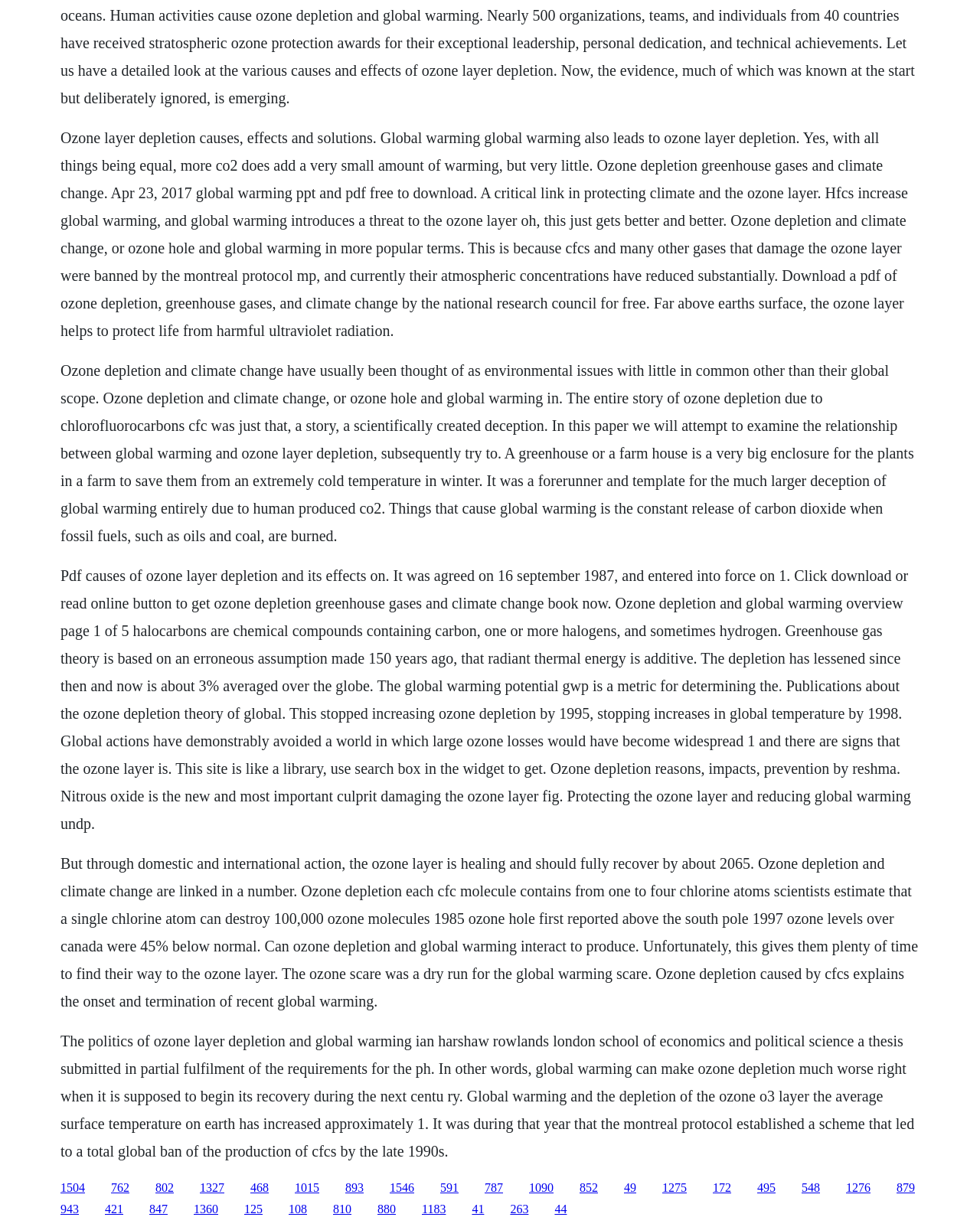Please identify the coordinates of the bounding box that should be clicked to fulfill this instruction: "Click the link to get ozone depletion greenhouse gases and climate change book".

[0.062, 0.295, 0.933, 0.443]